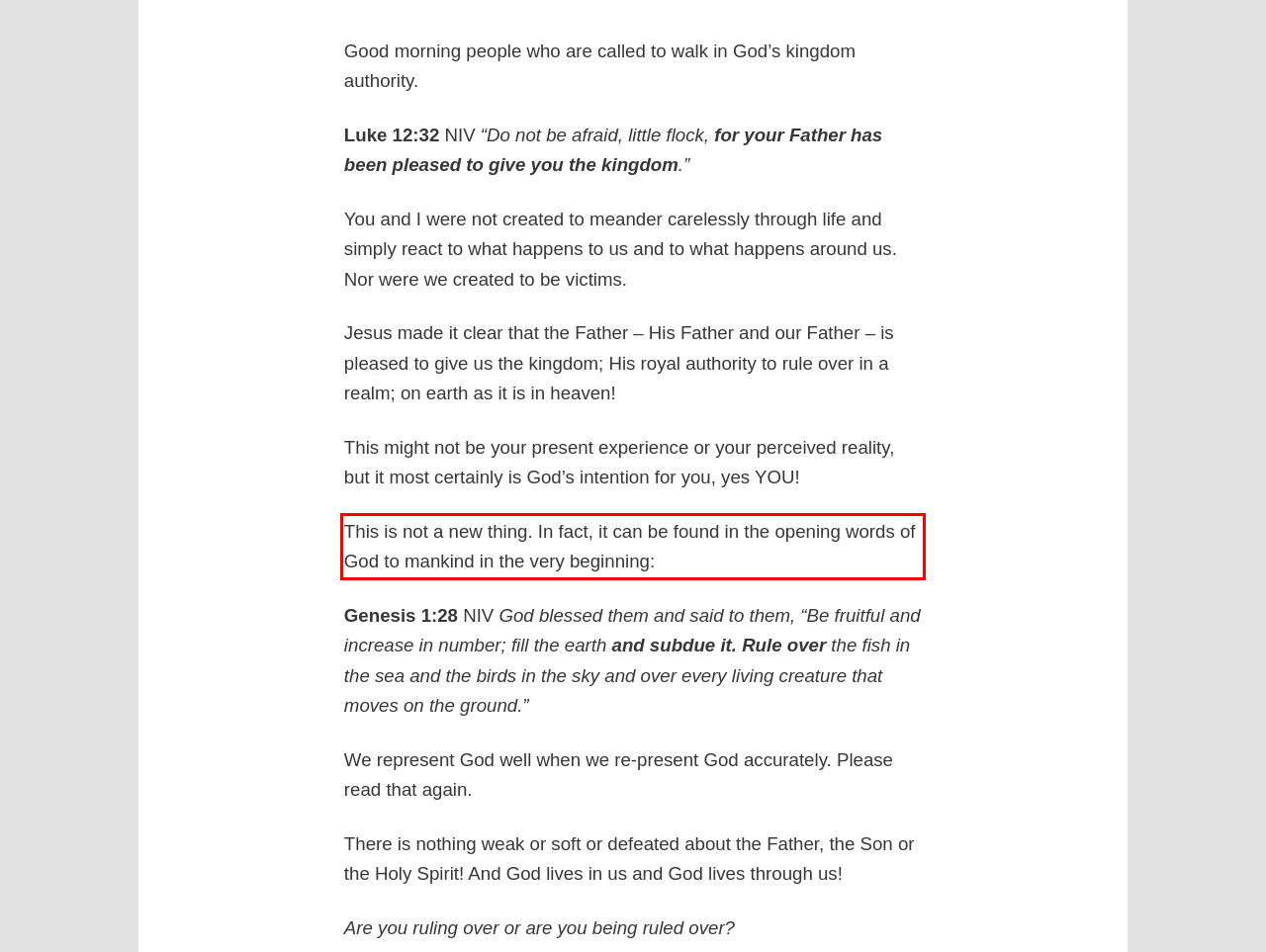Please use OCR to extract the text content from the red bounding box in the provided webpage screenshot.

This is not a new thing. In fact, it can be found in the opening words of God to mankind in the very beginning: